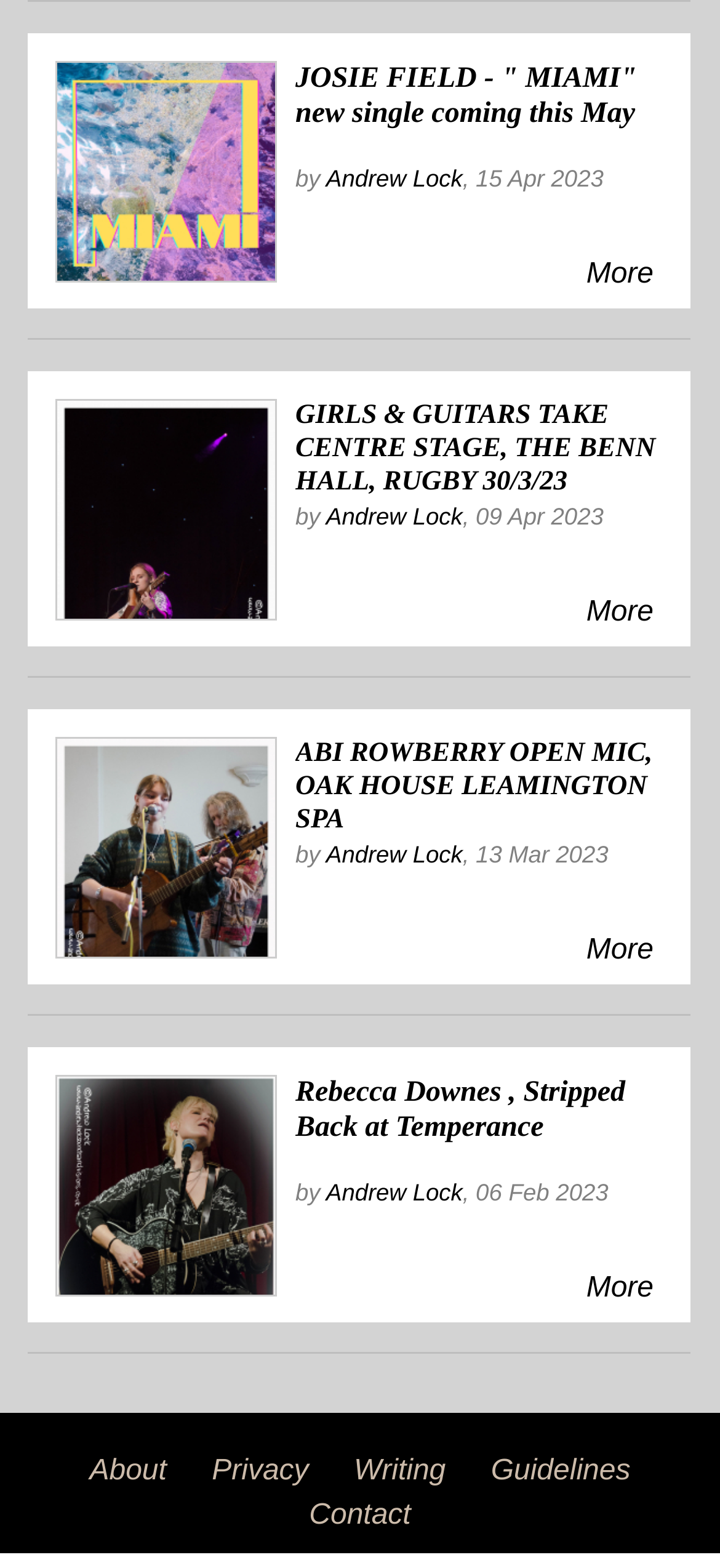How many articles are listed on this webpage?
Provide a concise answer using a single word or phrase based on the image.

5